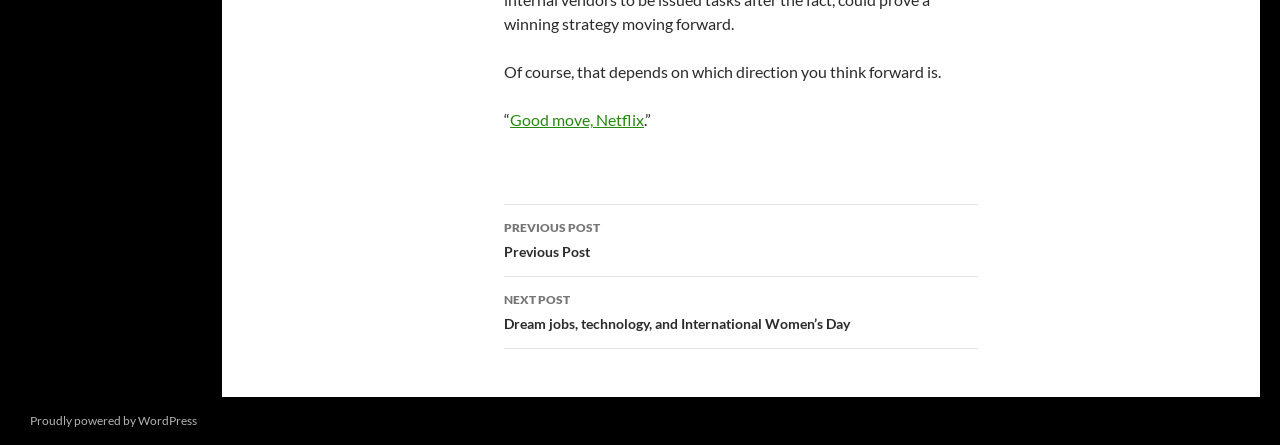What is the topic of the next post?
Based on the image, answer the question with as much detail as possible.

The link 'NEXT POST Dream jobs, technology, and International Women’s Day' suggests that the next post is about dream jobs, technology, and International Women's Day, which is a celebration of women's achievements.